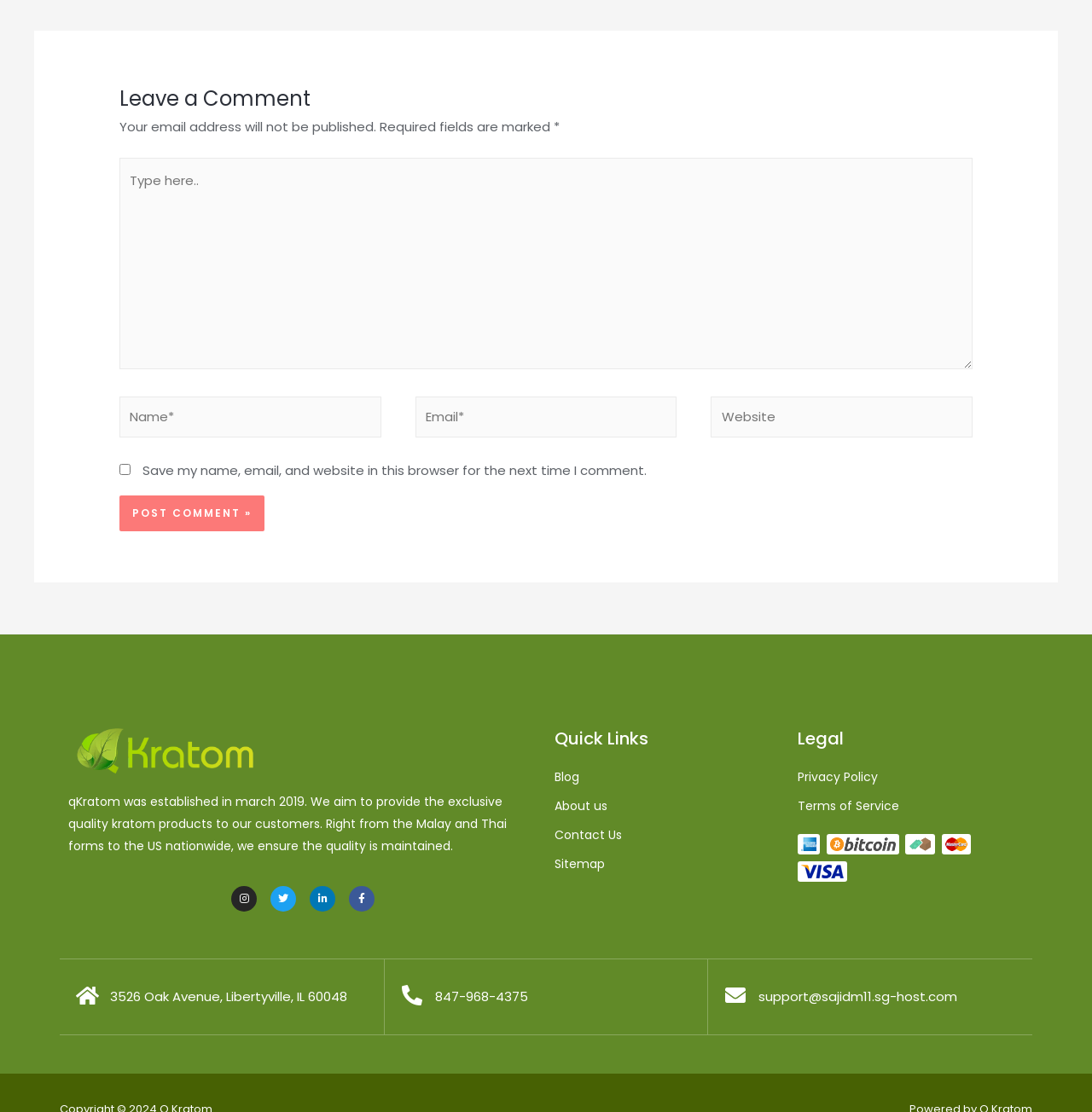Using the given description, provide the bounding box coordinates formatted as (top-left x, top-left y, bottom-right x, bottom-right y), with all values being floating point numbers between 0 and 1. Description: parent_node: Name* name="author" placeholder="Jane Doe"

None